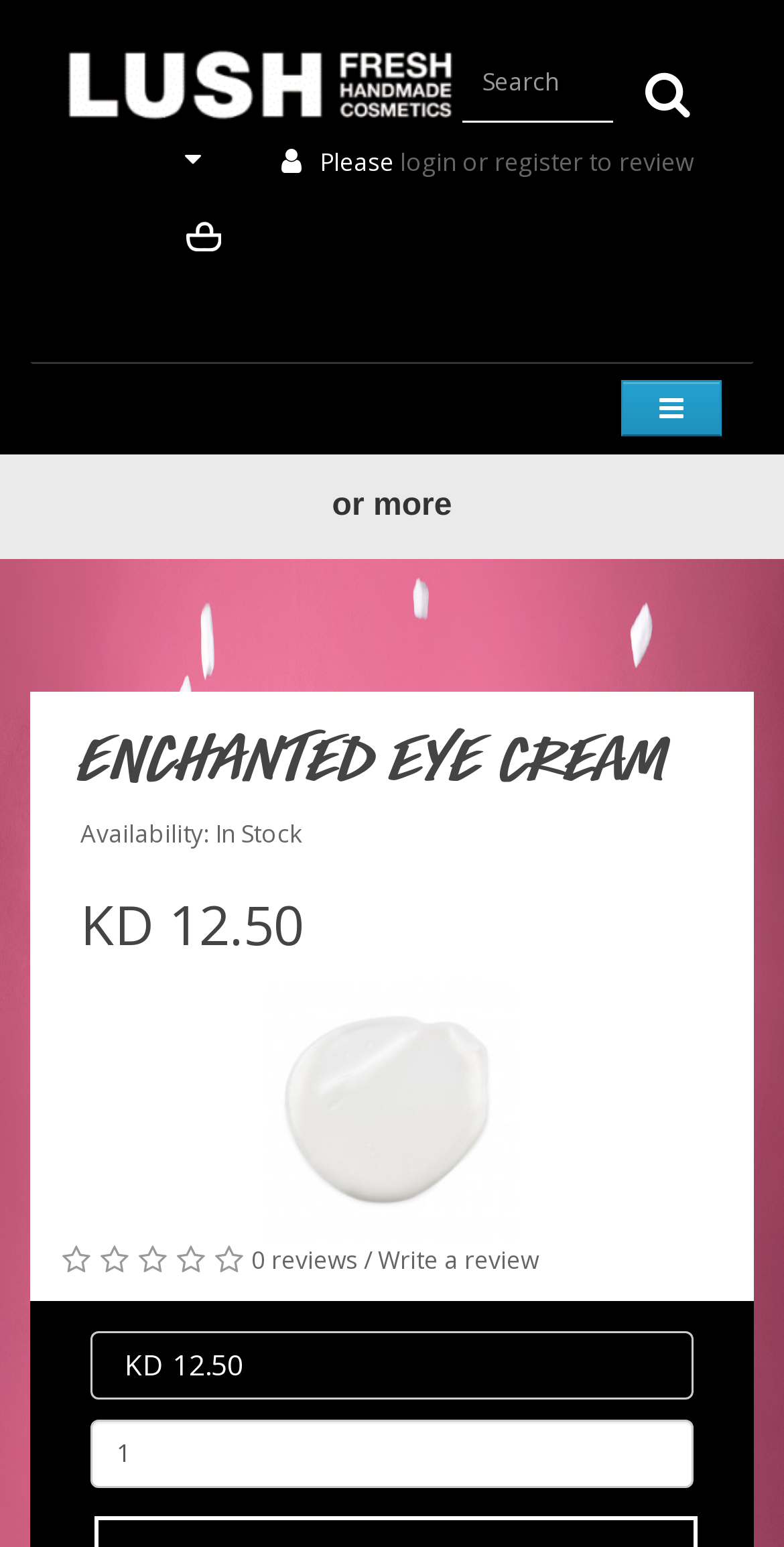Please identify the bounding box coordinates of the clickable region that I should interact with to perform the following instruction: "Search this topic". The coordinates should be expressed as four float numbers between 0 and 1, i.e., [left, top, right, bottom].

None